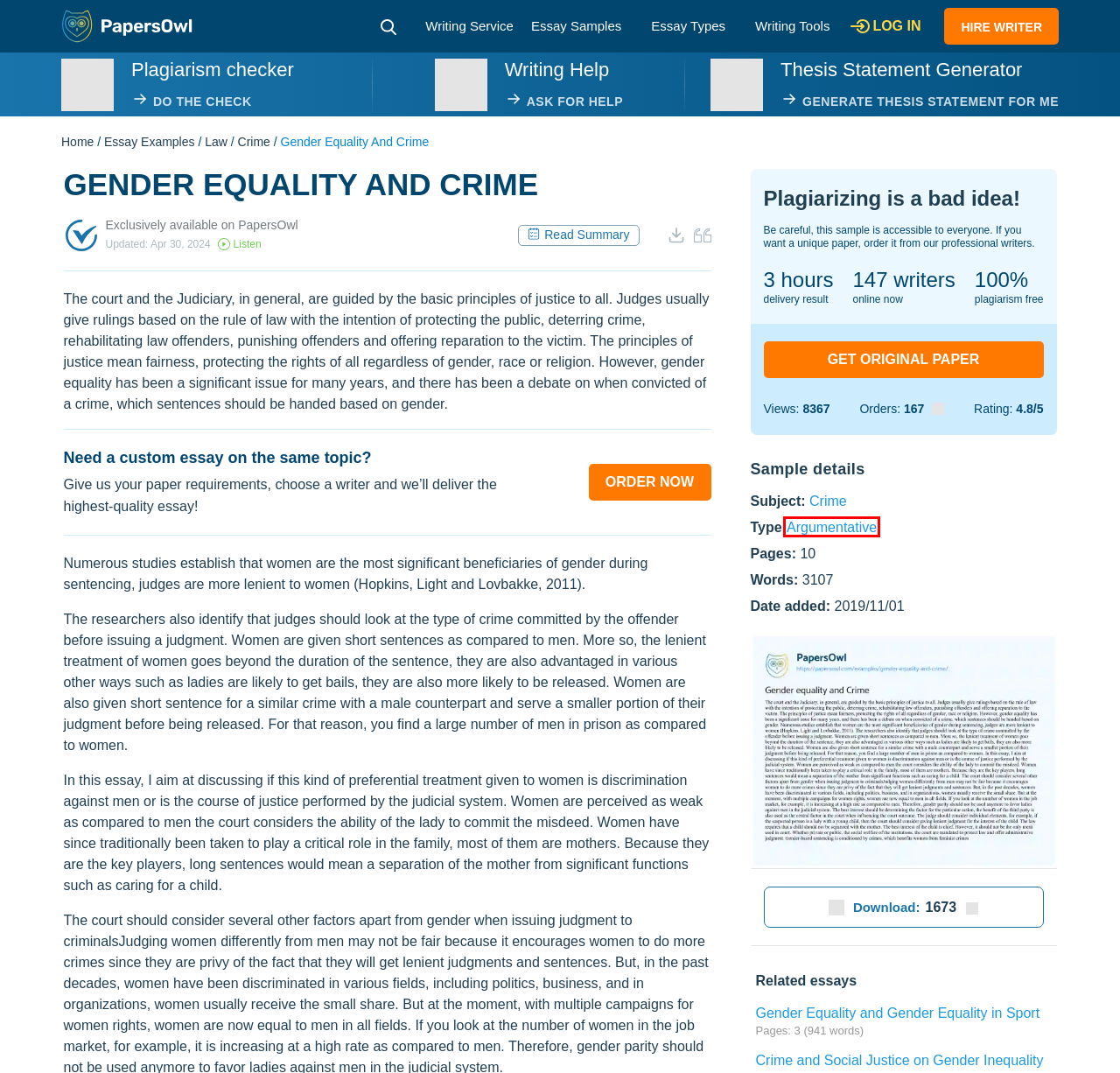Analyze the given webpage screenshot and identify the UI element within the red bounding box. Select the webpage description that best matches what you expect the new webpage to look like after clicking the element. Here are the candidates:
A. Write My Essay For Me | Essay Writing Service by PapersOwl.com
B. Social Justice Free Essay Examples And Topic Ideas | PapersOwl.com
C. Free Essay Examples - PapersOwl.com - Completely Samples on Any Topic
D. Argumentative Essay Examples ✐ PapersOwl
E. Crime Free Essay Examples And Topic Ideas | PapersOwl.com
F. Gender Equality and Gender Equality in Sport - Free Essay Example - 941 Words | PapersOwl.com
G. Crime and Social Justice on Gender Inequality - Free Essay Example - 1215 Words | PapersOwl.com
H. Mental Health Free Essay Examples And Topic Ideas | PapersOwl.com

D